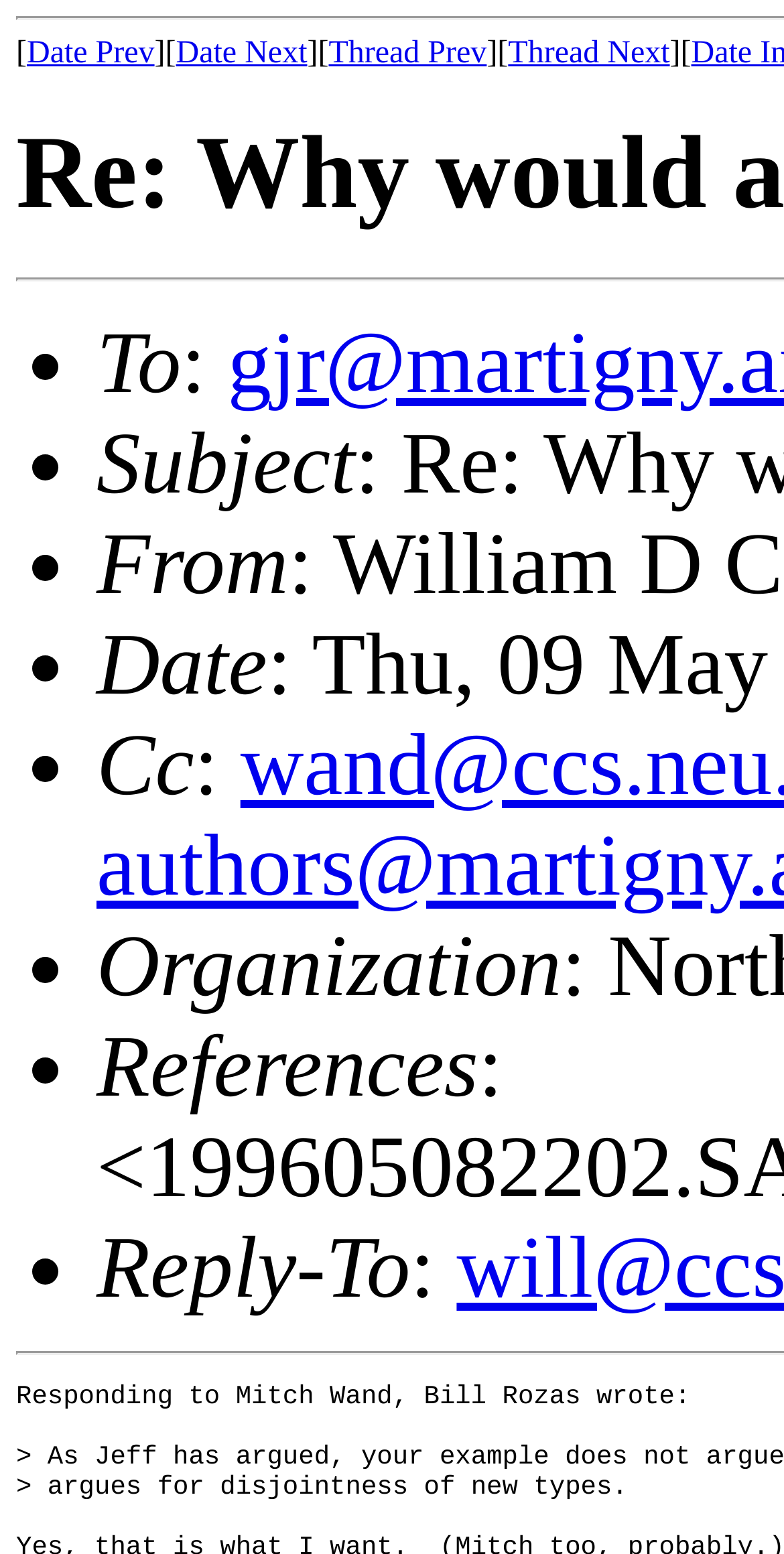Provide a single word or phrase answer to the question: 
Are there any links in the list?

No